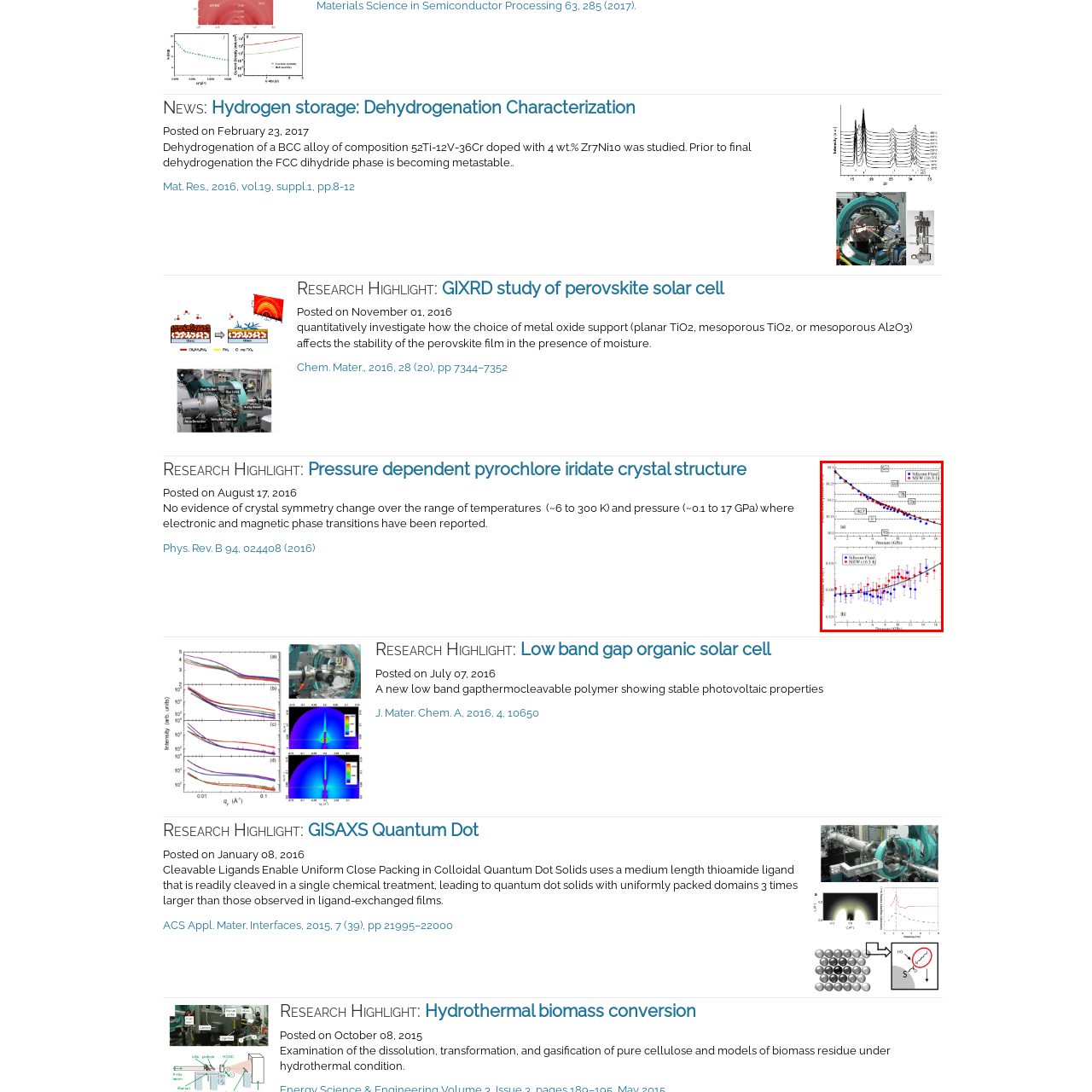Describe in detail the elements and actions shown in the image within the red-bordered area.

The image titled "Pressure dependent pyrochlore iridate crystal structure" presents two detailed graphs showcasing the relationship between pressure (in GPa) and specific physical properties of a pyrochlore iridate material. 

The top graph illustrates the evolution of the oxygen atoms' bond lengths and the overall structure stability as functions of applied pressure, marked by the horizontal dashed lines for clarity. Various data points are plotted, showing measurements taken during the experiments, with distinctions made by color coding; blue for one measurement set and red for another. 

The lower graph focuses on the specific heat capacities and the corresponding scaling behavior, displaying a trend as pressure increases across a variable range from roughly 0.1 to 17 GPa. Error bars are included for greater accuracy in the represented data points, indicating the variability observed in the measurements.

This visual representation is crucial for understanding the physical behavior of pyrochlore iridates under varying pressures, aiding in further research and material development efforts. The study results were published on August 17, 2016, highlighting their significance in the field of materials science.